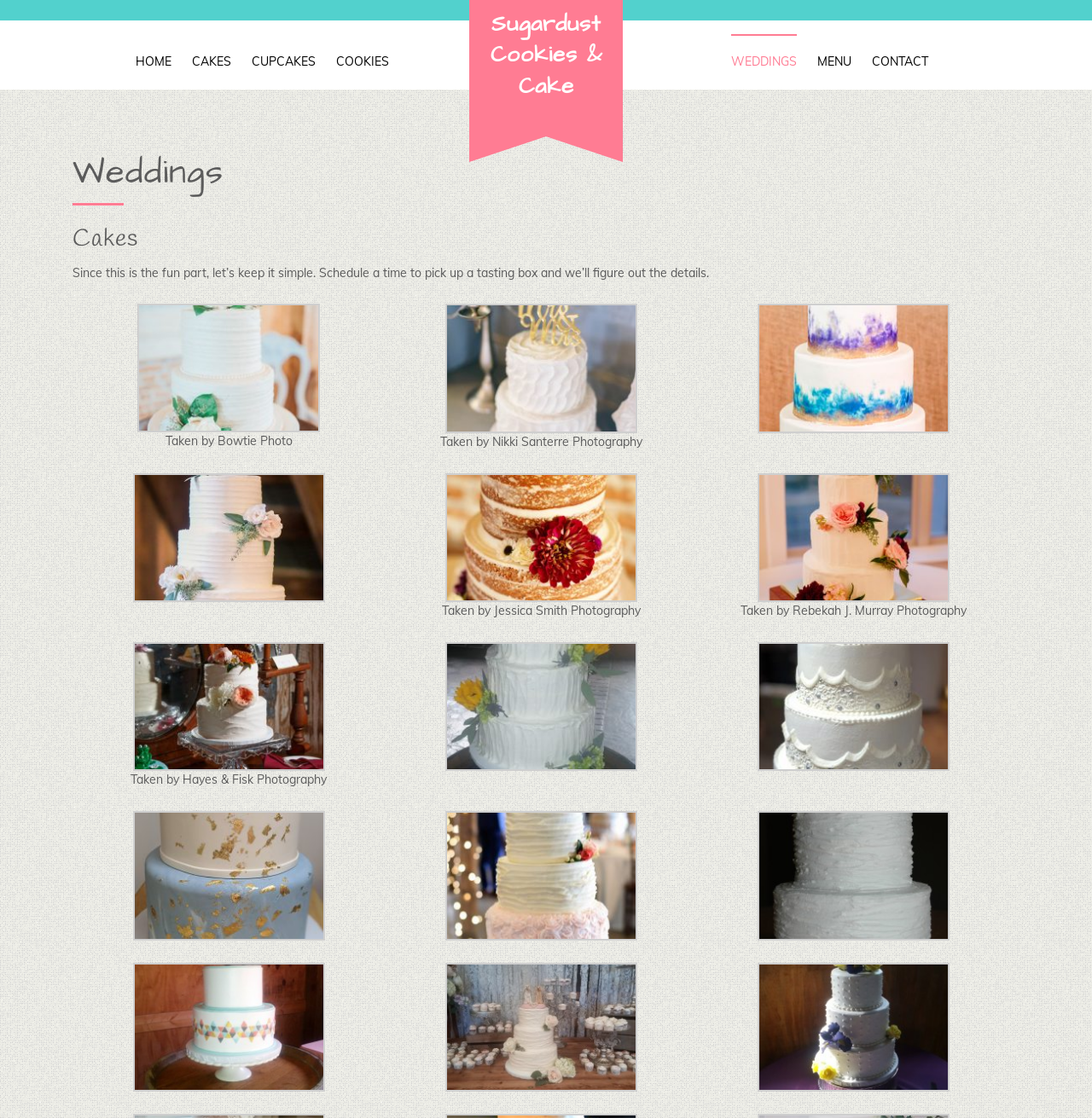Explain in detail what you observe on this webpage.

This webpage is about weddings and is part of the Sugardust Cookies & Cake website. At the top, there is a navigation menu with links to HOME, CAKES, CUPCAKES, COOKIES, WEDDINGS, MENU, and CONTACT. Below the navigation menu, there is a large heading that reads "Sugardust Cookies & Cake" with a link to the same page.

The main content of the page is divided into sections, each with a heading and a description list. The first section has a heading "Weddings" and a description list with three terms, each containing a link and an image. The images are described as being part of a gallery. The description list details are attributed to different photographers, including Bowtie Photo, Nikki Santerre Photography, and others.

The subsequent sections have similar structures, with headings "Cakes" and descriptions lists with links and images attributed to various photographers. There are a total of nine sections, each with a heading and a description list.

Throughout the page, there are 15 images, each with a description and attributed to a specific photographer. The images are scattered throughout the sections, with some sections having multiple images. The overall layout of the page is organized, with clear headings and concise text.